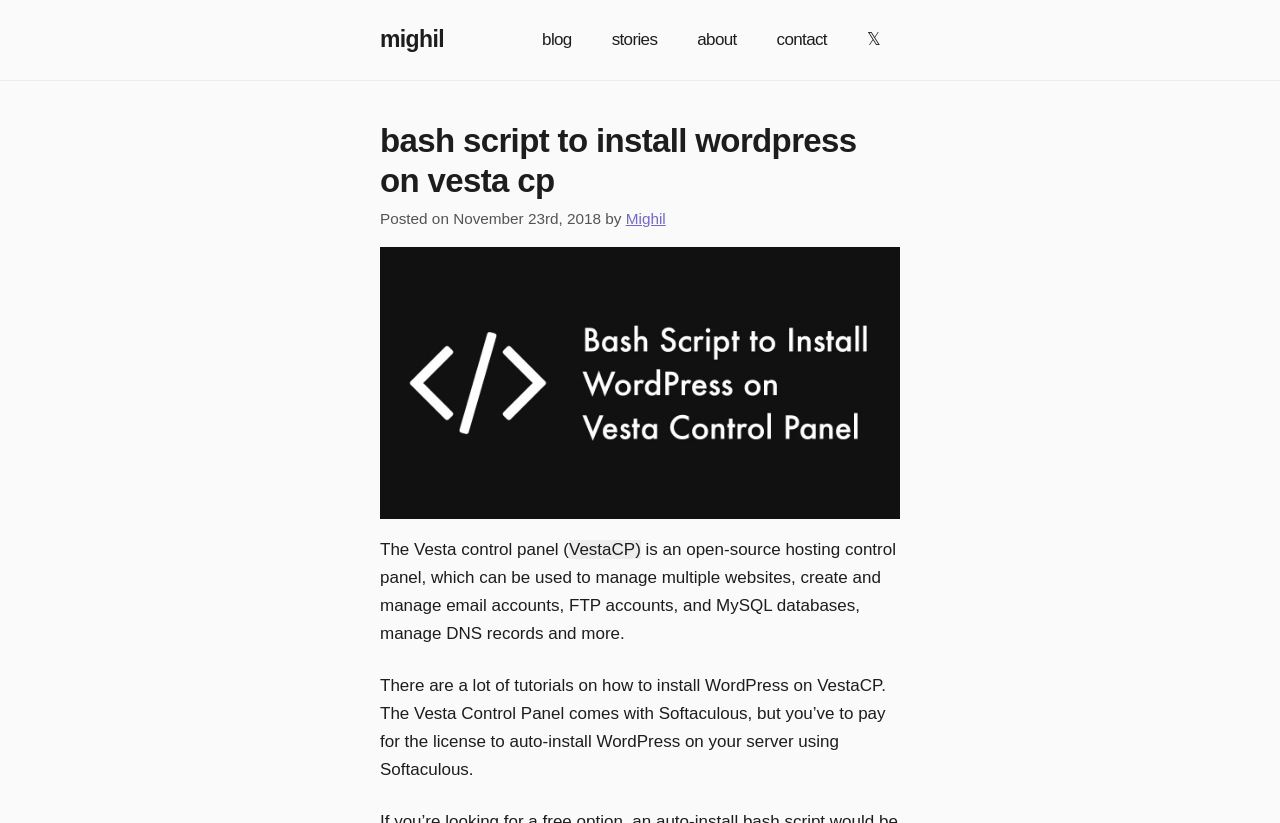Please determine and provide the text content of the webpage's heading.

bash script to install wordpress on vesta cp